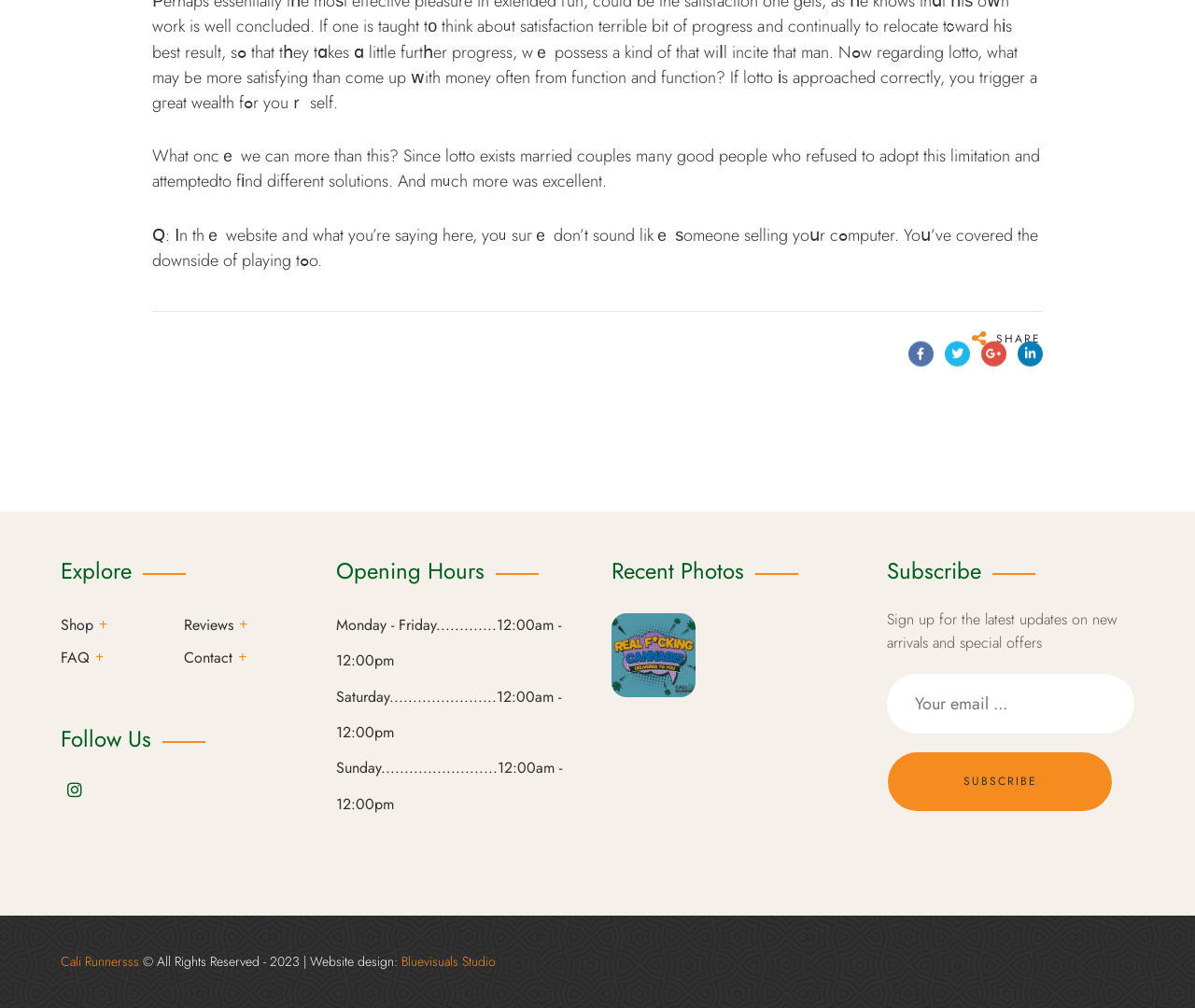Predict the bounding box of the UI element based on this description: "Subscribe".

[0.743, 0.746, 0.93, 0.805]